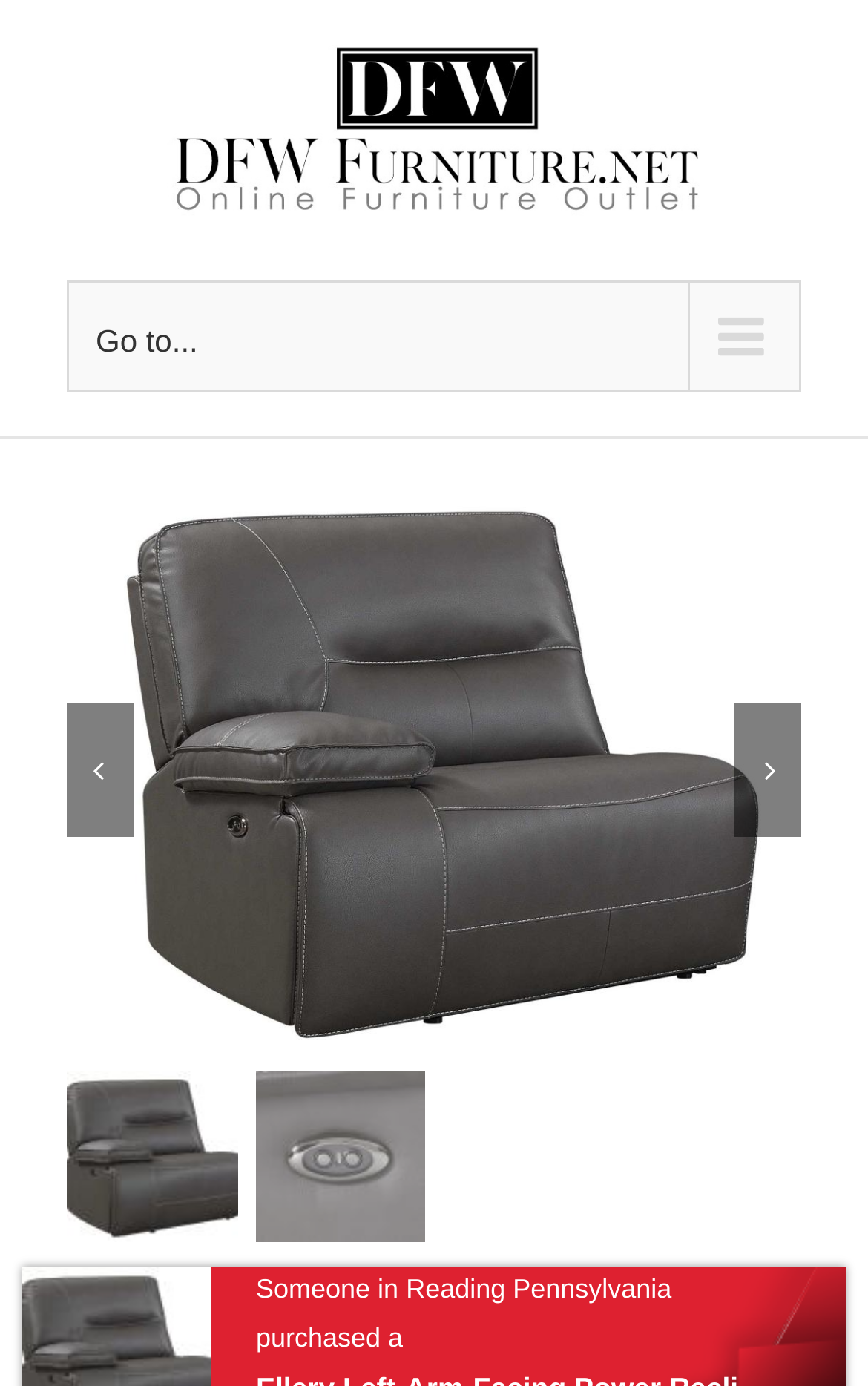What is the name of the furniture company?
Answer the question with a detailed and thorough explanation.

I found the answer by looking at the logo image and its corresponding link text, which is 'DFW Furniture Co. Logo'.